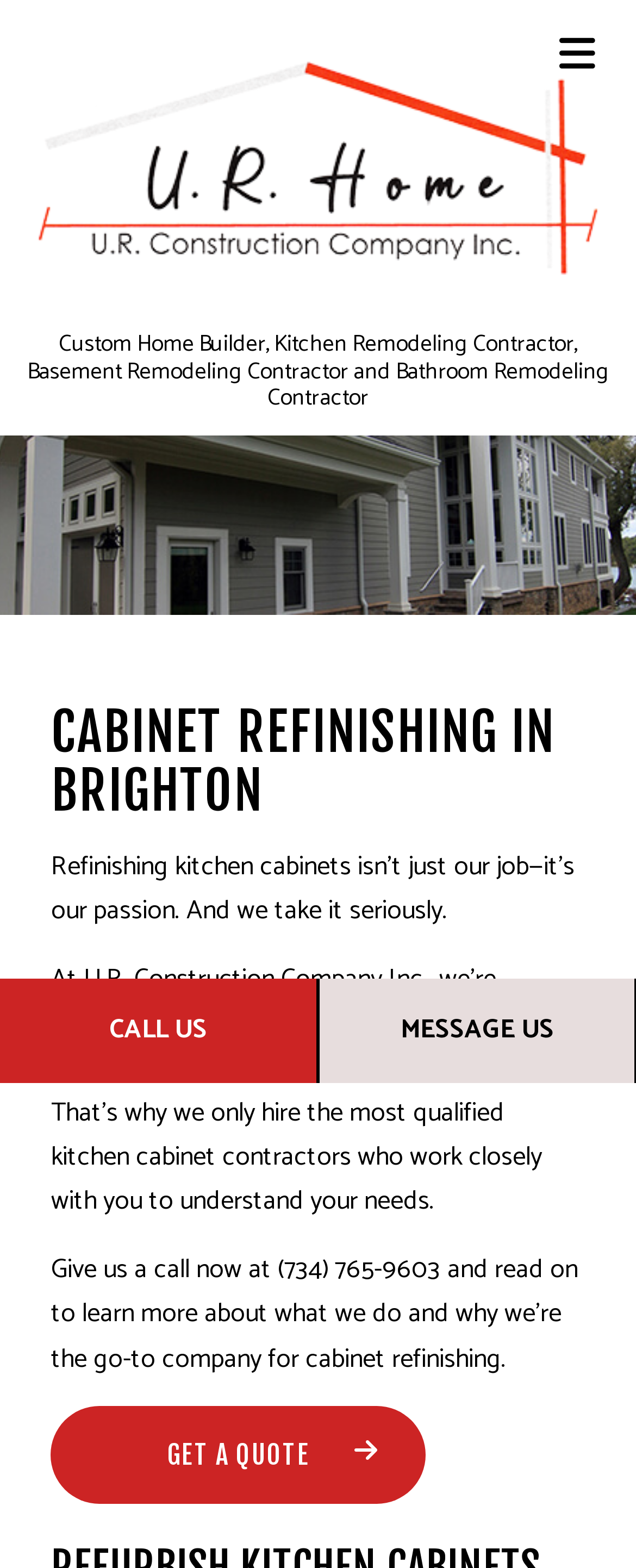Please identify and generate the text content of the webpage's main heading.

CABINET REFINISHING IN BRIGHTON